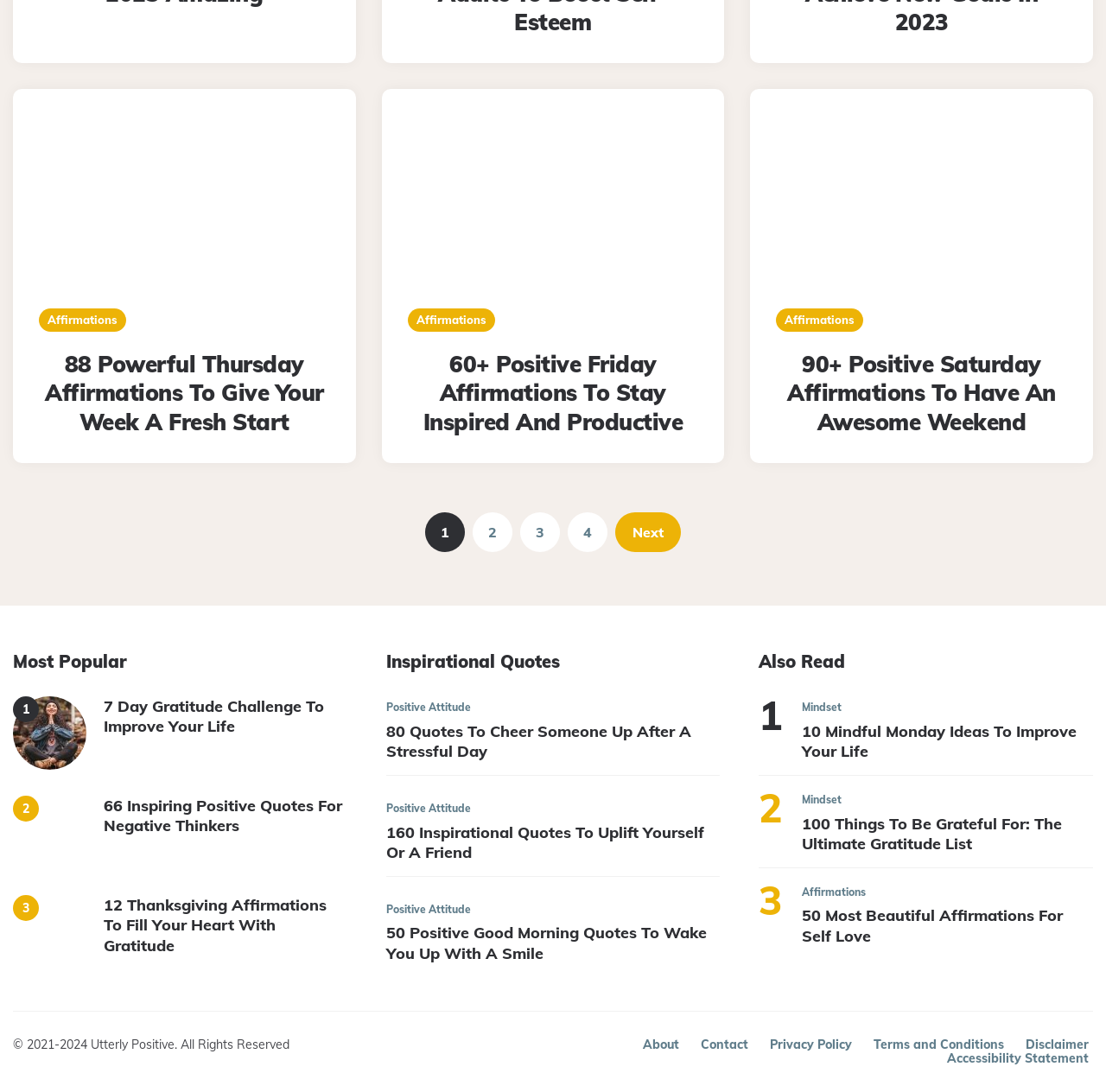What type of content is primarily featured on this webpage?
Can you provide an in-depth and detailed response to the question?

Based on the webpage's structure and content, it appears to be a collection of affirmations, inspirational quotes, and related articles. The presence of multiple links with titles like '88 Powerful Thursday Affirmations' and '66 Inspiring Positive Quotes For Negative Thinkers' suggests that the webpage is focused on providing motivational content to its users.